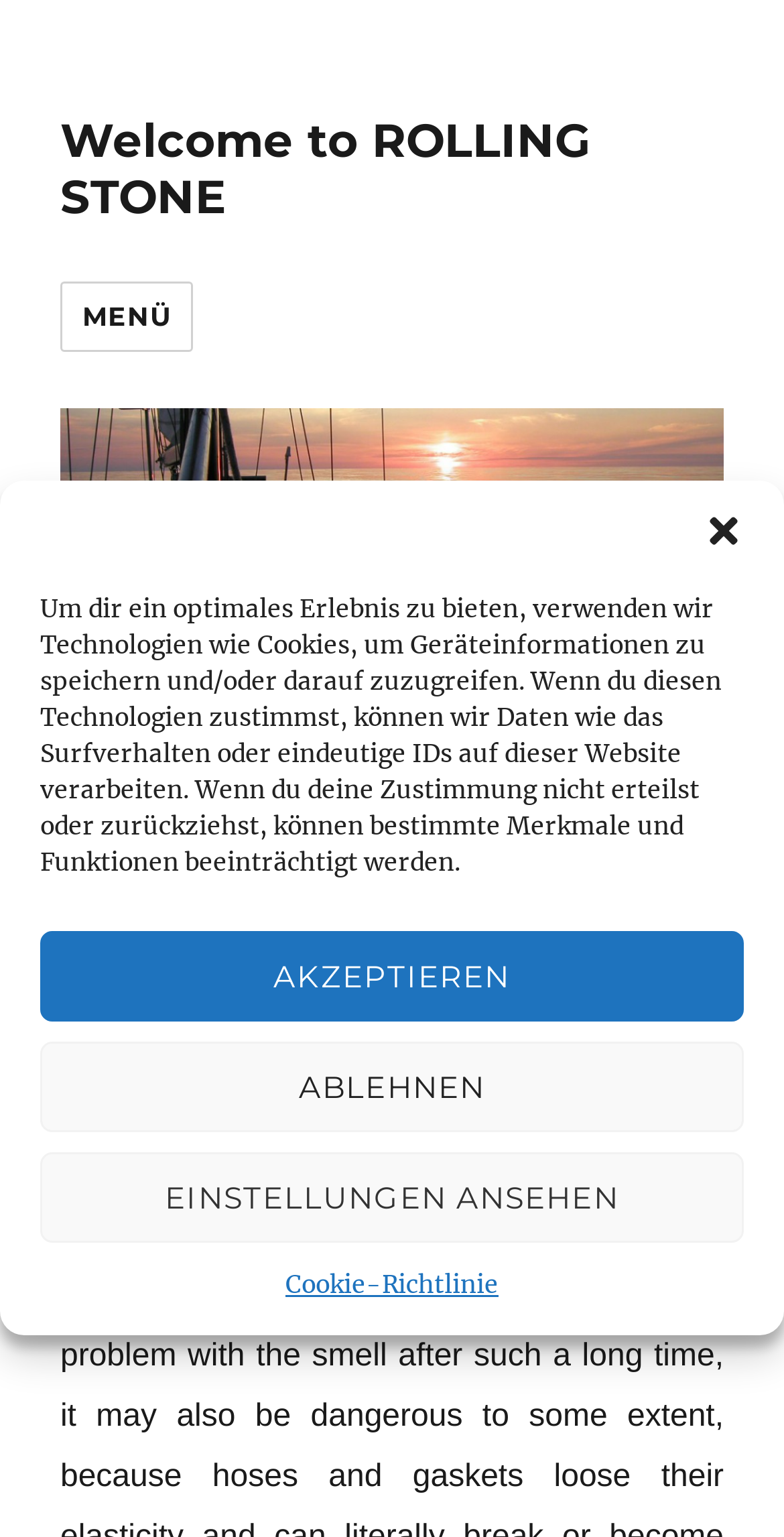Please provide a comprehensive response to the question below by analyzing the image: 
What is the topic of the article?

I found the answer by examining the heading 'New Sanitation' which is a sub-element of the image 'Welcome to ROLLING STONE'. This suggests that the article is about new sanitation.